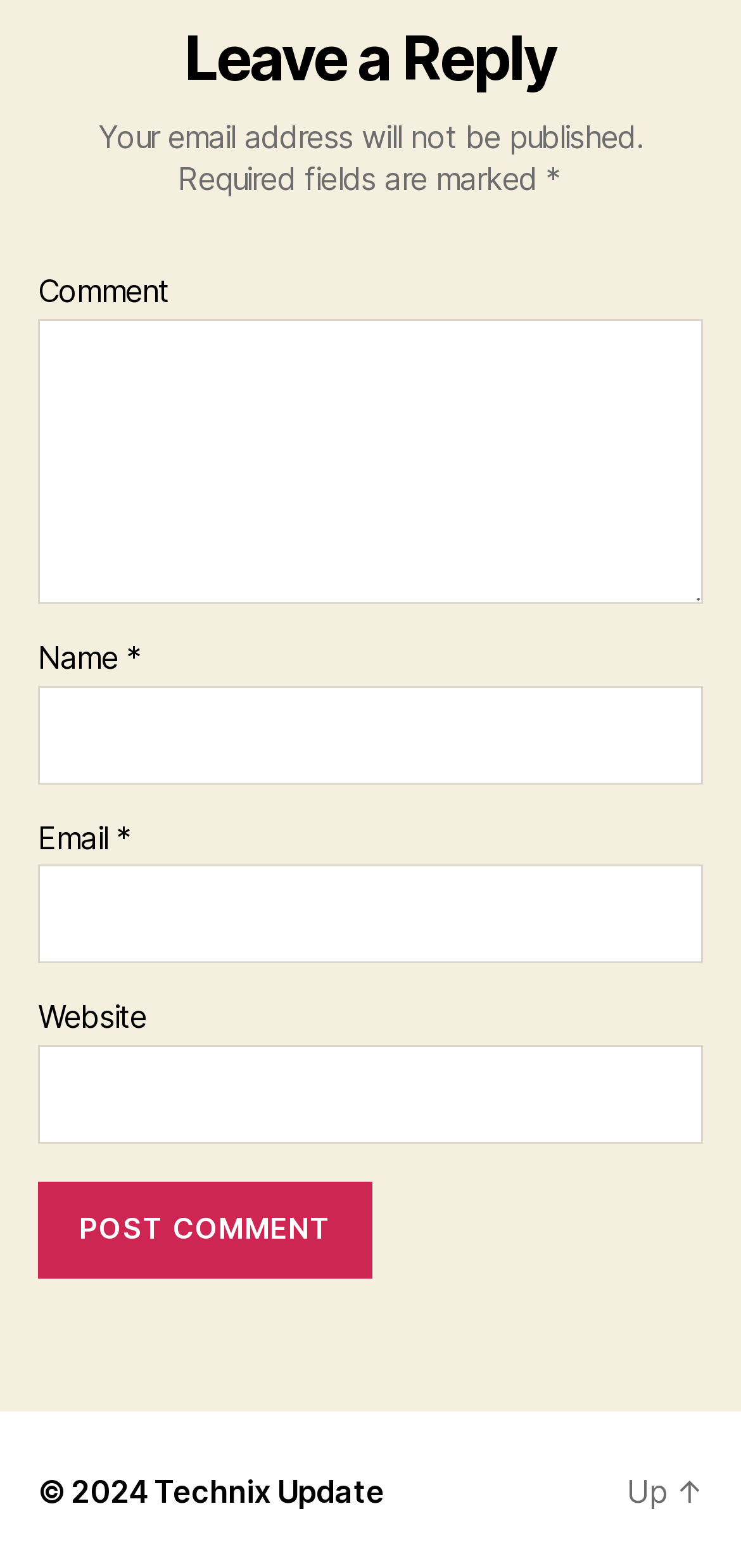What is the label of the first textbox?
Please give a detailed answer to the question using the information shown in the image.

The first textbox is labeled 'Comment' and is required, as indicated by the asterisk symbol. It is positioned below the 'Leave a Reply' heading.